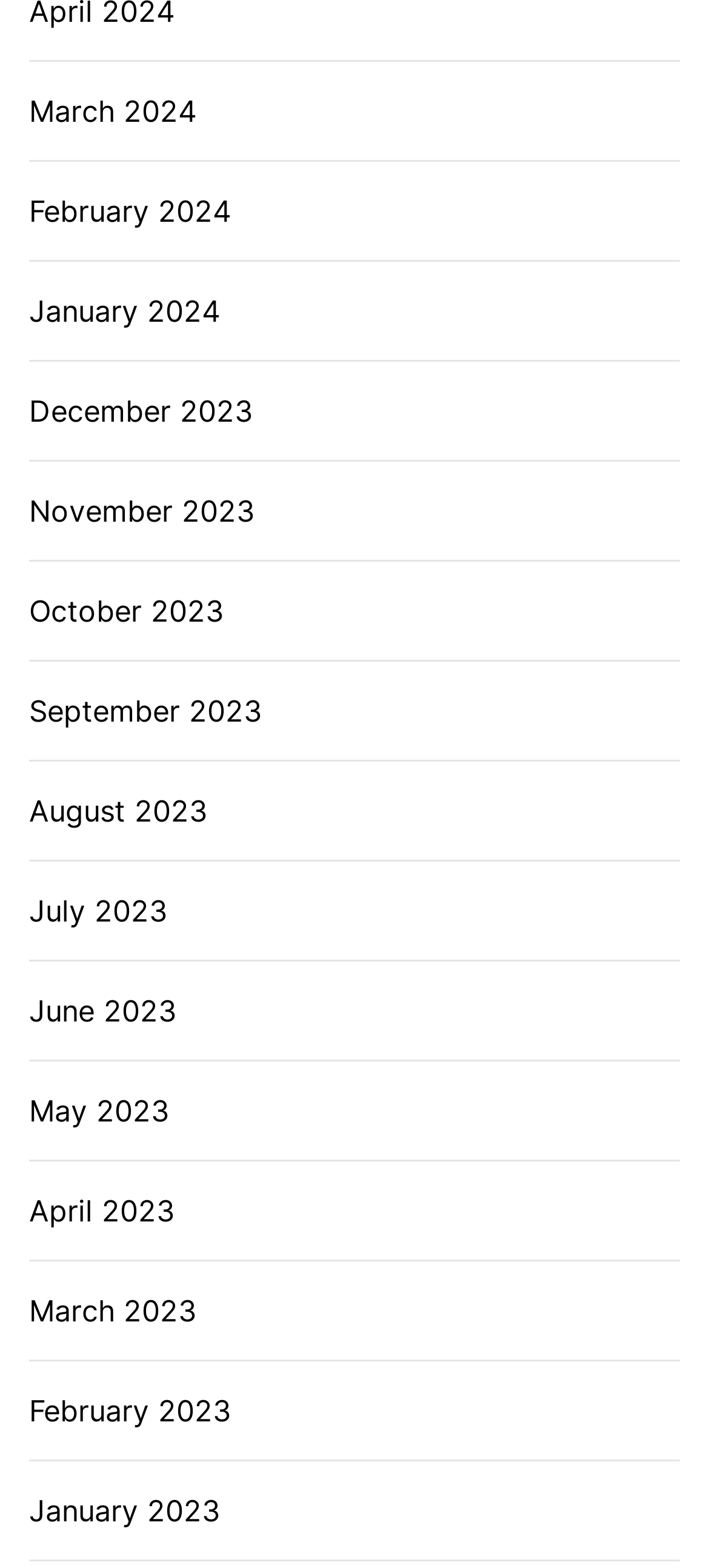Please identify the bounding box coordinates of where to click in order to follow the instruction: "view March 2024".

[0.041, 0.057, 0.277, 0.084]